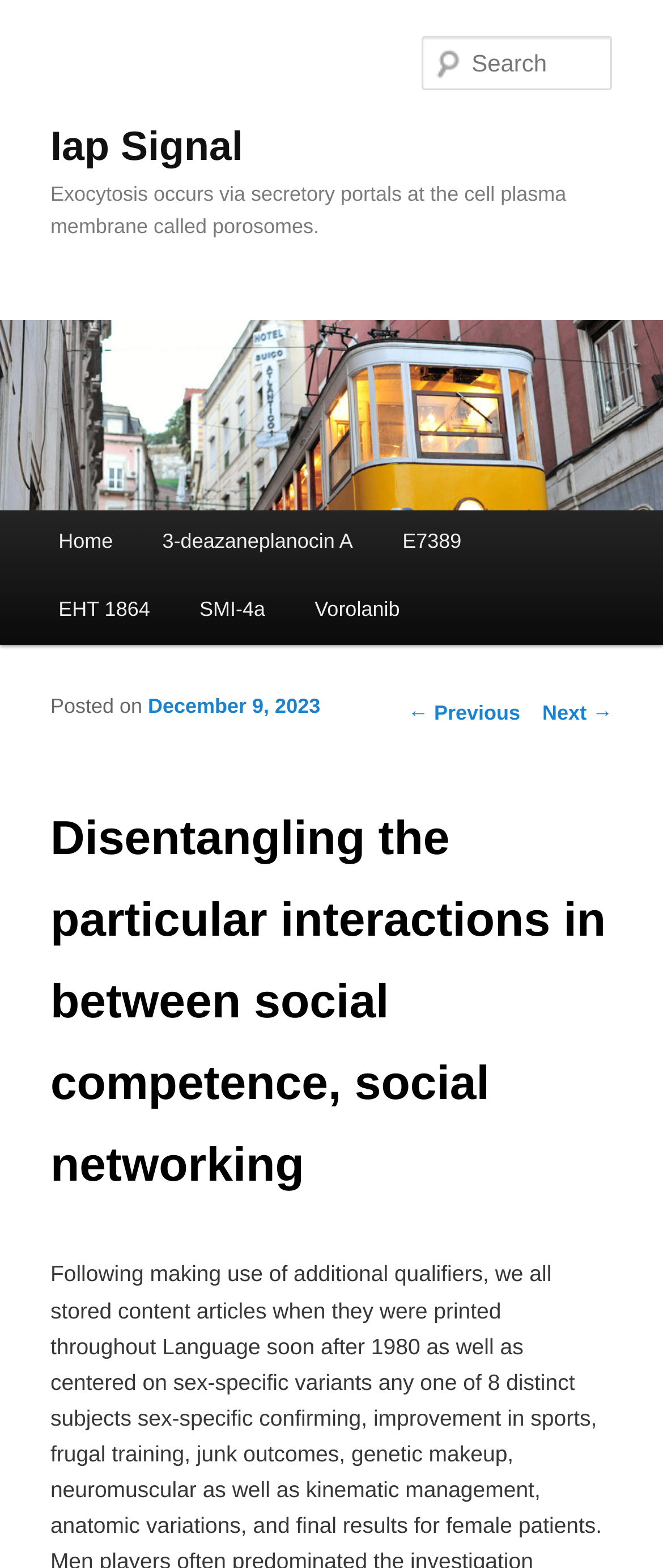Specify the bounding box coordinates of the area that needs to be clicked to achieve the following instruction: "Go to Iap Signal homepage".

[0.076, 0.079, 0.367, 0.108]